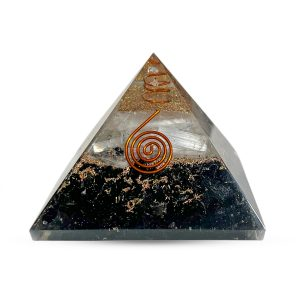Paint a vivid picture with your description of the image.

The image features a beautifully crafted Selenite Black Tourmaline Pyramid, renowned for its unique blend of materials designed to promote balance and wellness. This striking pyramid combines layers of selenite and black tourmaline, known for their metaphysical properties—selenite enhances clarity and spiritual insight, while black tourmaline is celebrated for its protective qualities against negative energies. 

At the apex, a captivating spiral design in copper adds an element of elegance, symbolizing energy flow and renewal. The overall construction of this orgonite piece suggests its purpose as a powerful energy transmutation tool, aiming to transform negative energy into positive vibrations within any space. Ideal for meditation or as a decor piece, this pyramid embodies both aesthetic beauty and functional essence, making it a compelling addition to any collection of gemstones or holistic healing tools.